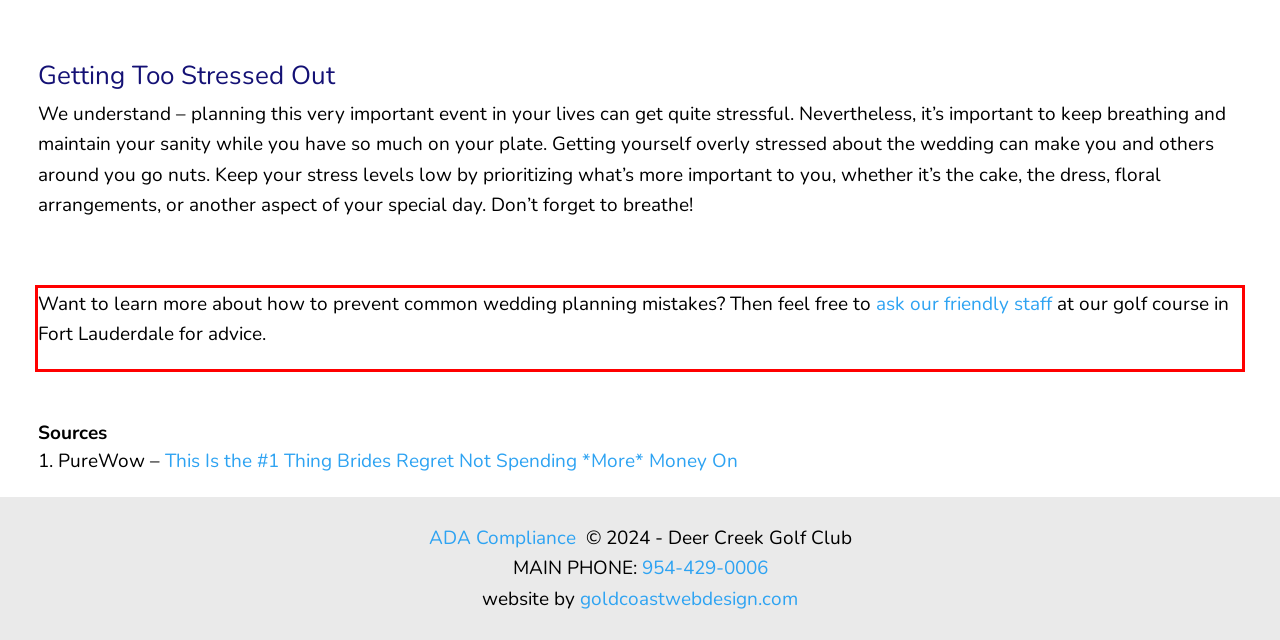Given a screenshot of a webpage, locate the red bounding box and extract the text it encloses.

Want to learn more about how to prevent common wedding planning mistakes? Then feel free to ask our friendly staff at our golf course in Fort Lauderdale for advice.